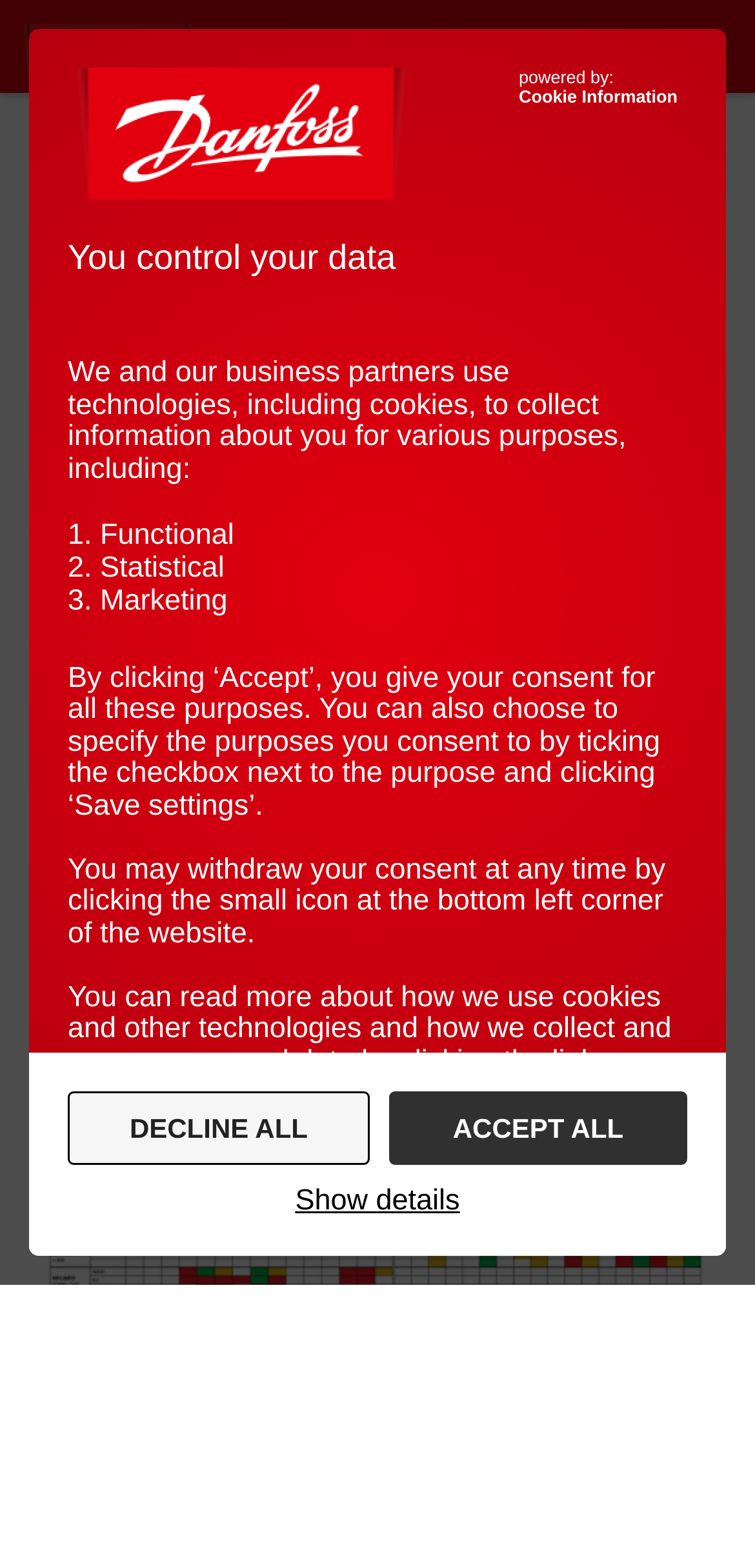Please identify the bounding box coordinates of the element I should click to complete this instruction: 'Read more about refrigerant policies and regulations'. The coordinates should be given as four float numbers between 0 and 1, like this: [left, top, right, bottom].

[0.072, 0.178, 0.544, 0.207]